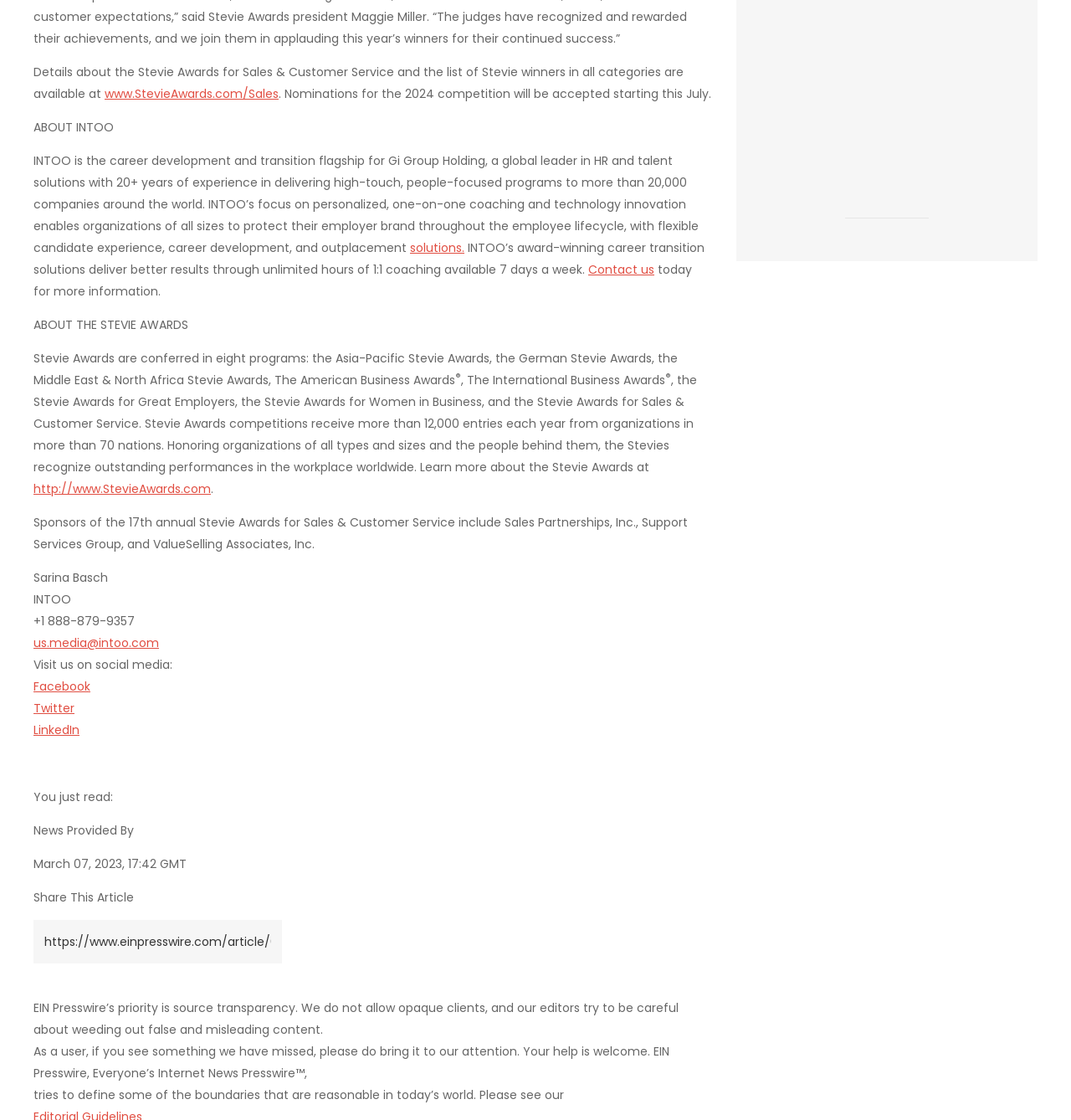What is the phone number provided?
Based on the image, answer the question in a detailed manner.

The phone number +1 888-879-9357 is provided as a contact method for INTOO.